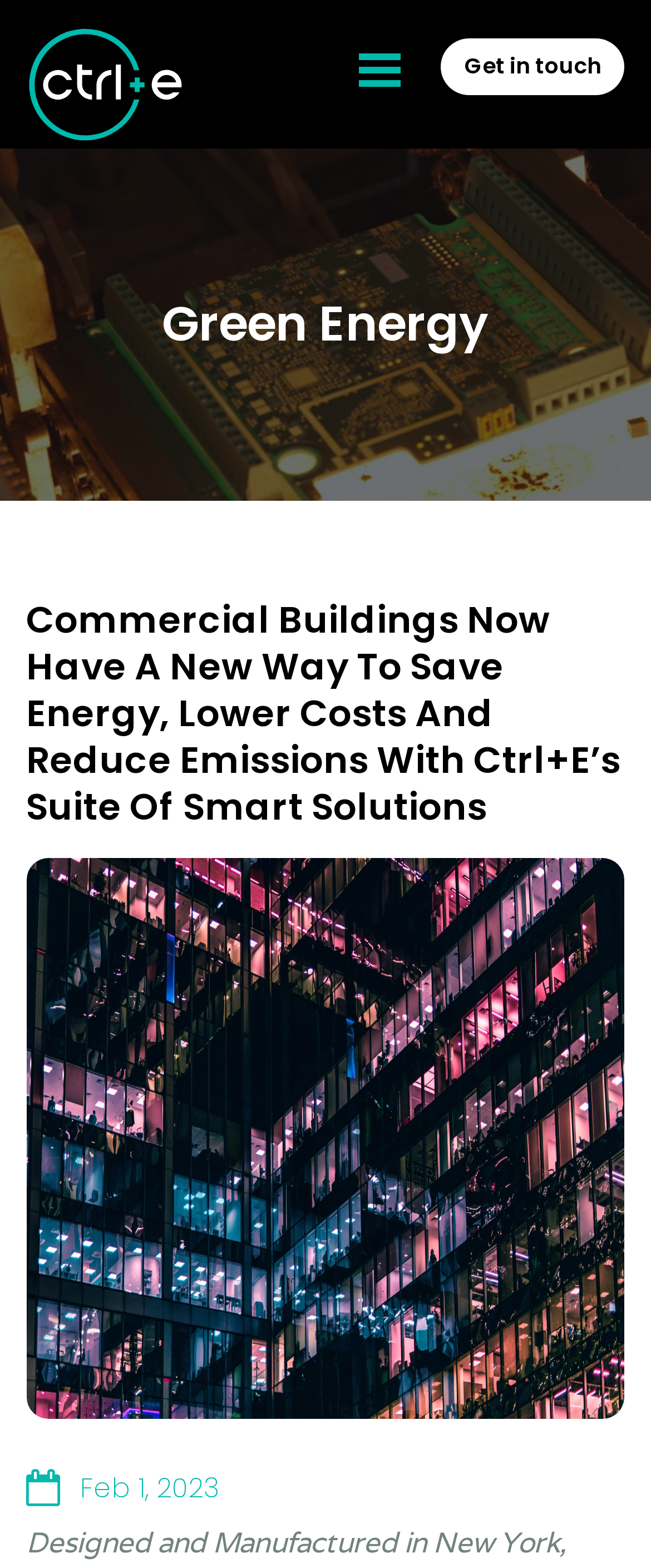Using the description "Get in touch", locate and provide the bounding box of the UI element.

[0.678, 0.024, 0.96, 0.061]